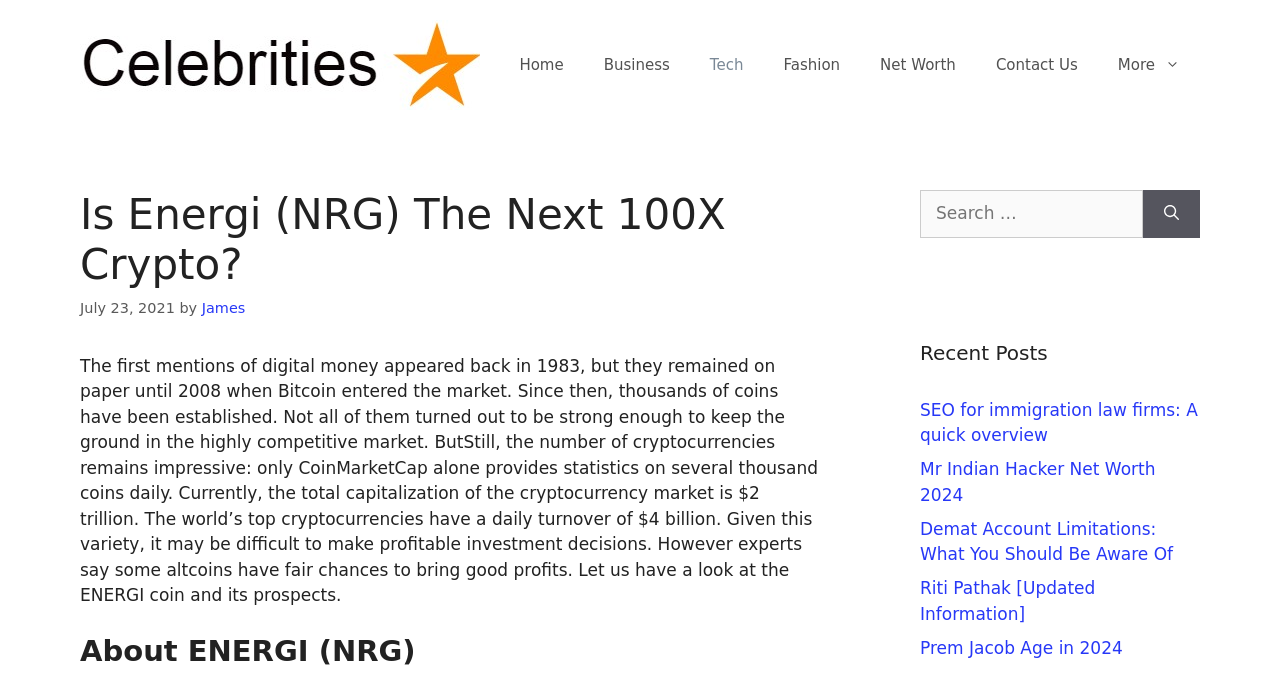What is the topic of the article?
Answer the question with a detailed and thorough explanation.

The topic of the article can be determined by looking at the heading 'Is Energi (NRG) The Next 100X Crypto?' and the subsequent paragraphs that discuss the ENERGI coin and its prospects.